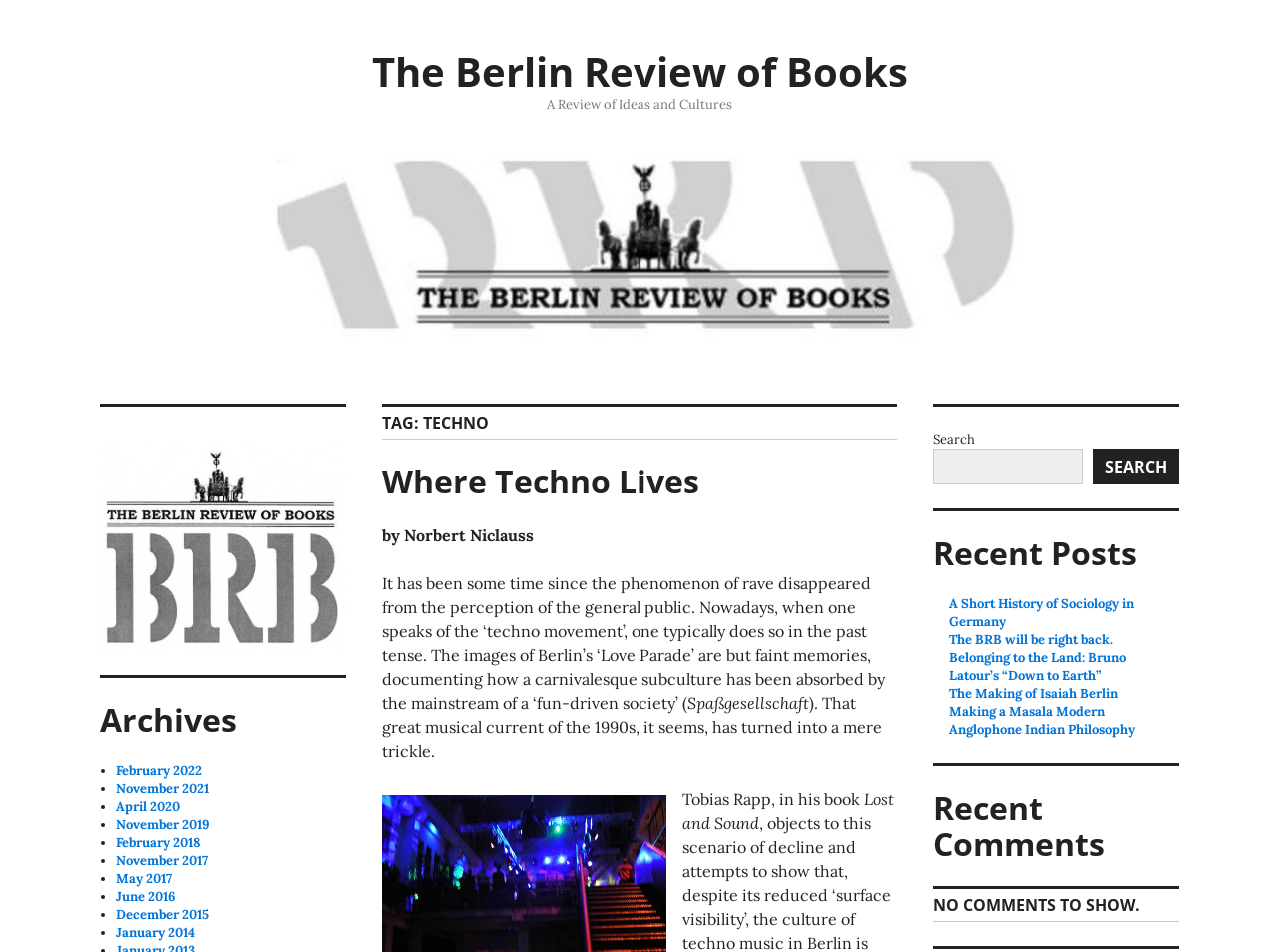Using floating point numbers between 0 and 1, provide the bounding box coordinates in the format (top-left x, top-left y, bottom-right x, bottom-right y). Locate the UI element described here: Search

[0.855, 0.471, 0.922, 0.509]